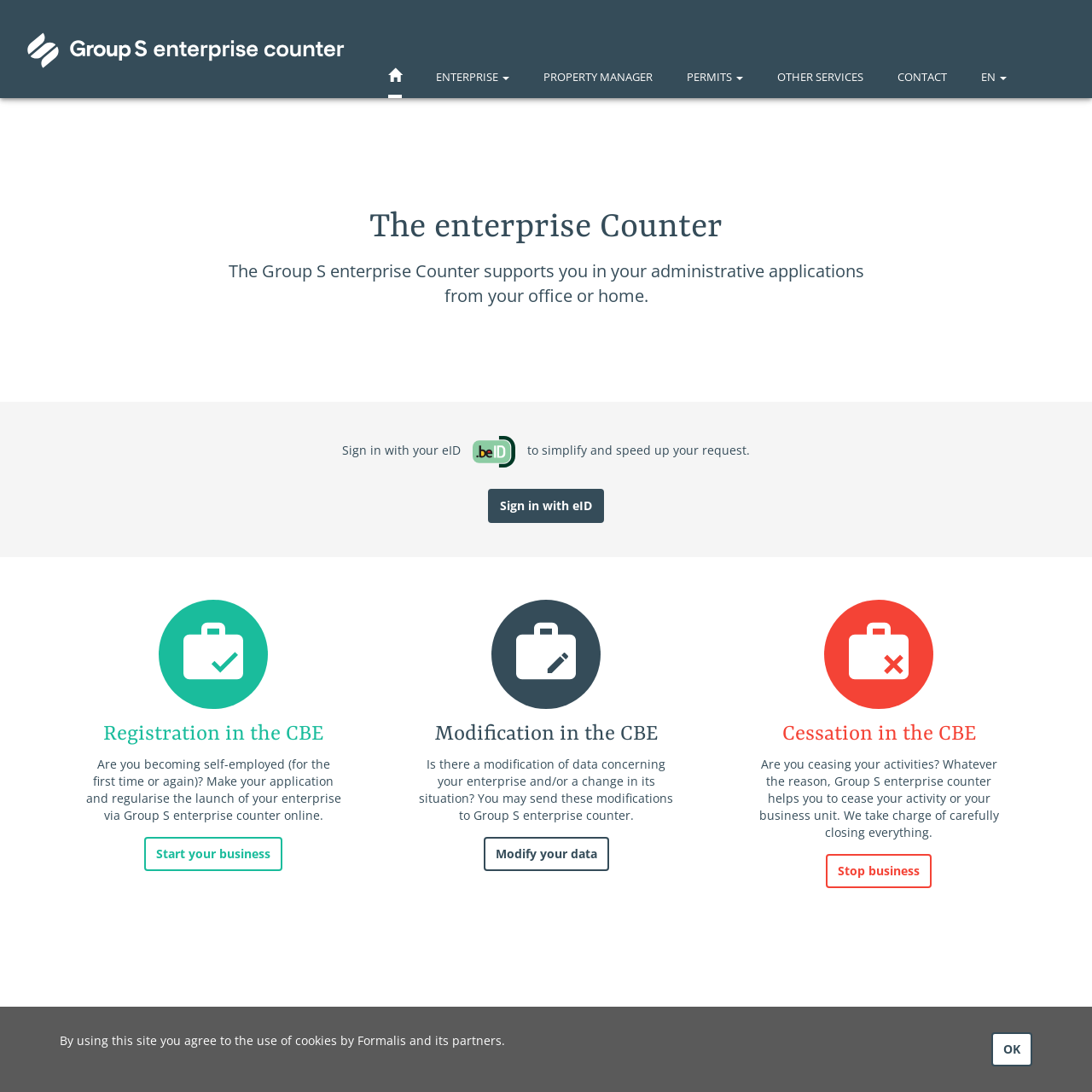Please answer the following question using a single word or phrase: What is the purpose of the Group S enterprise Counter?

Supports administrative applications